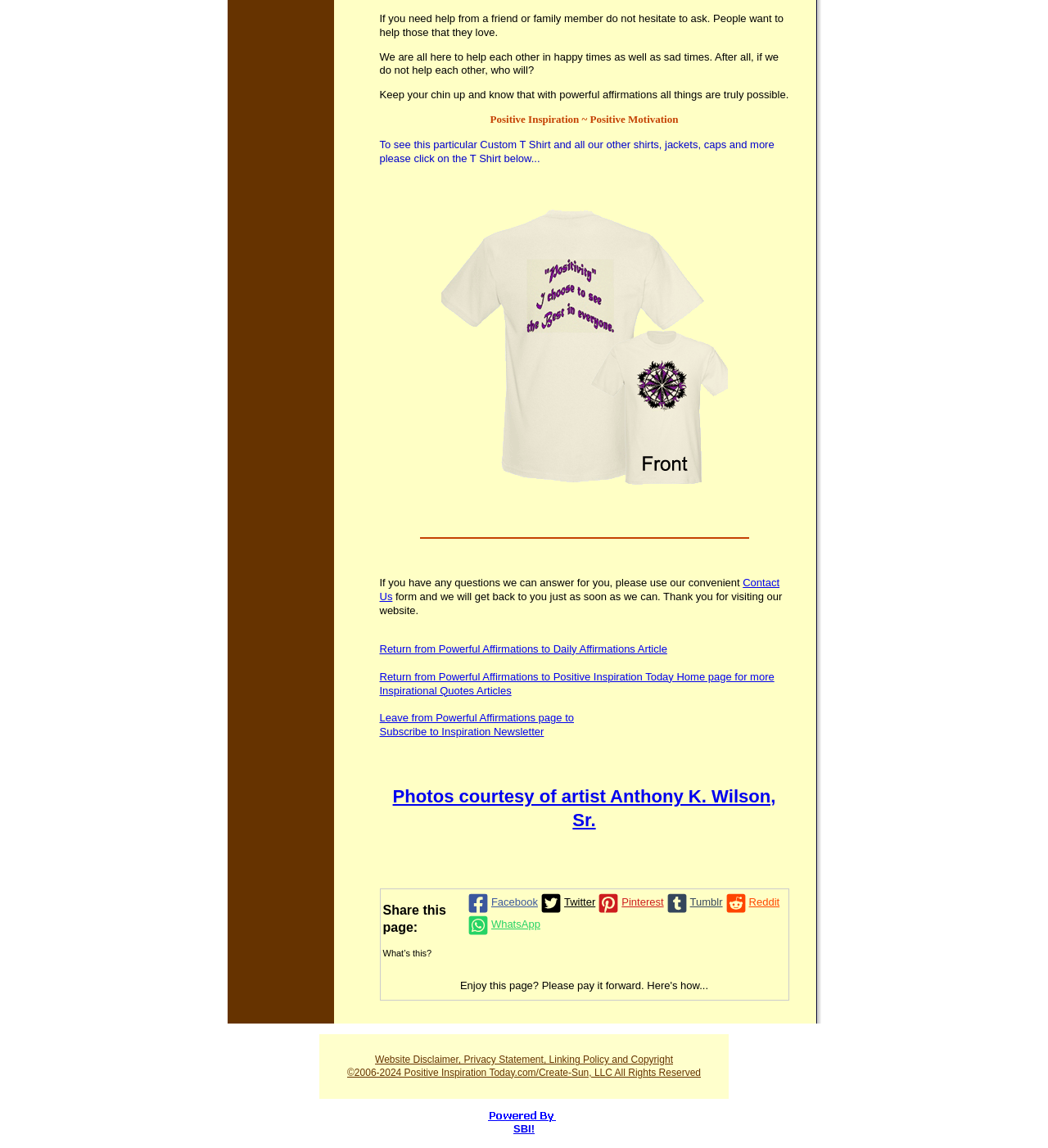Please identify the bounding box coordinates of the clickable element to fulfill the following instruction: "Search this site". The coordinates should be four float numbers between 0 and 1, i.e., [left, top, right, bottom].

None